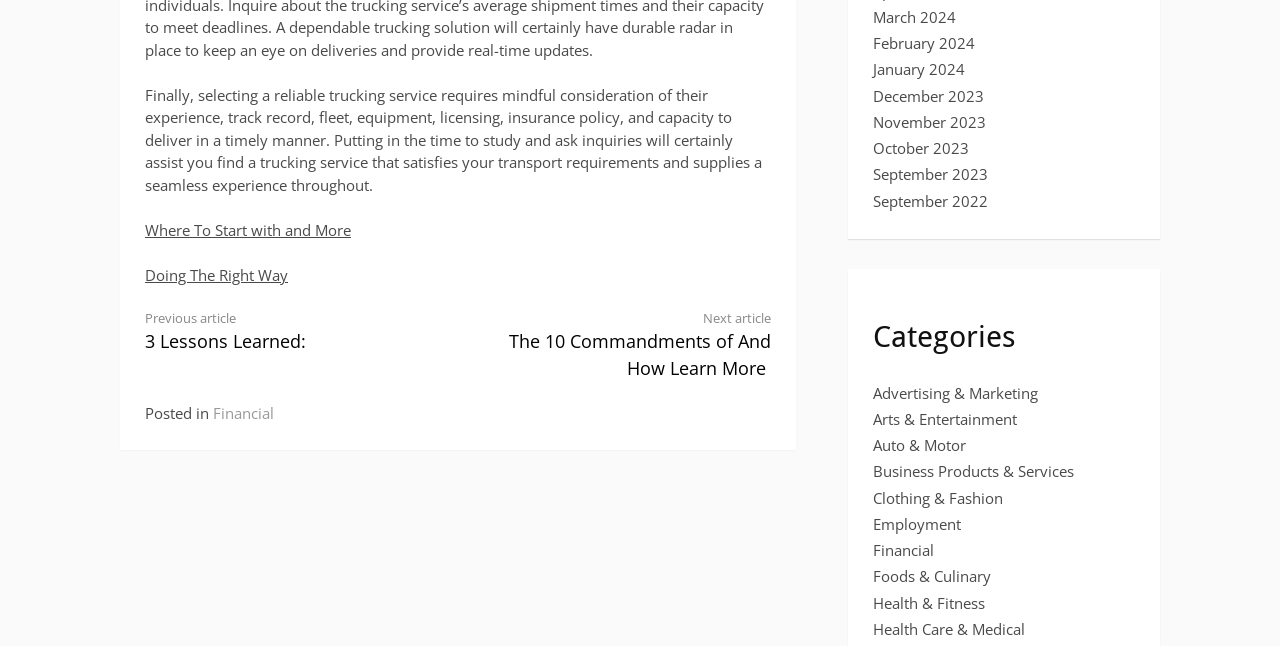Provide a one-word or brief phrase answer to the question:
How many months are listed in the archive section?

10